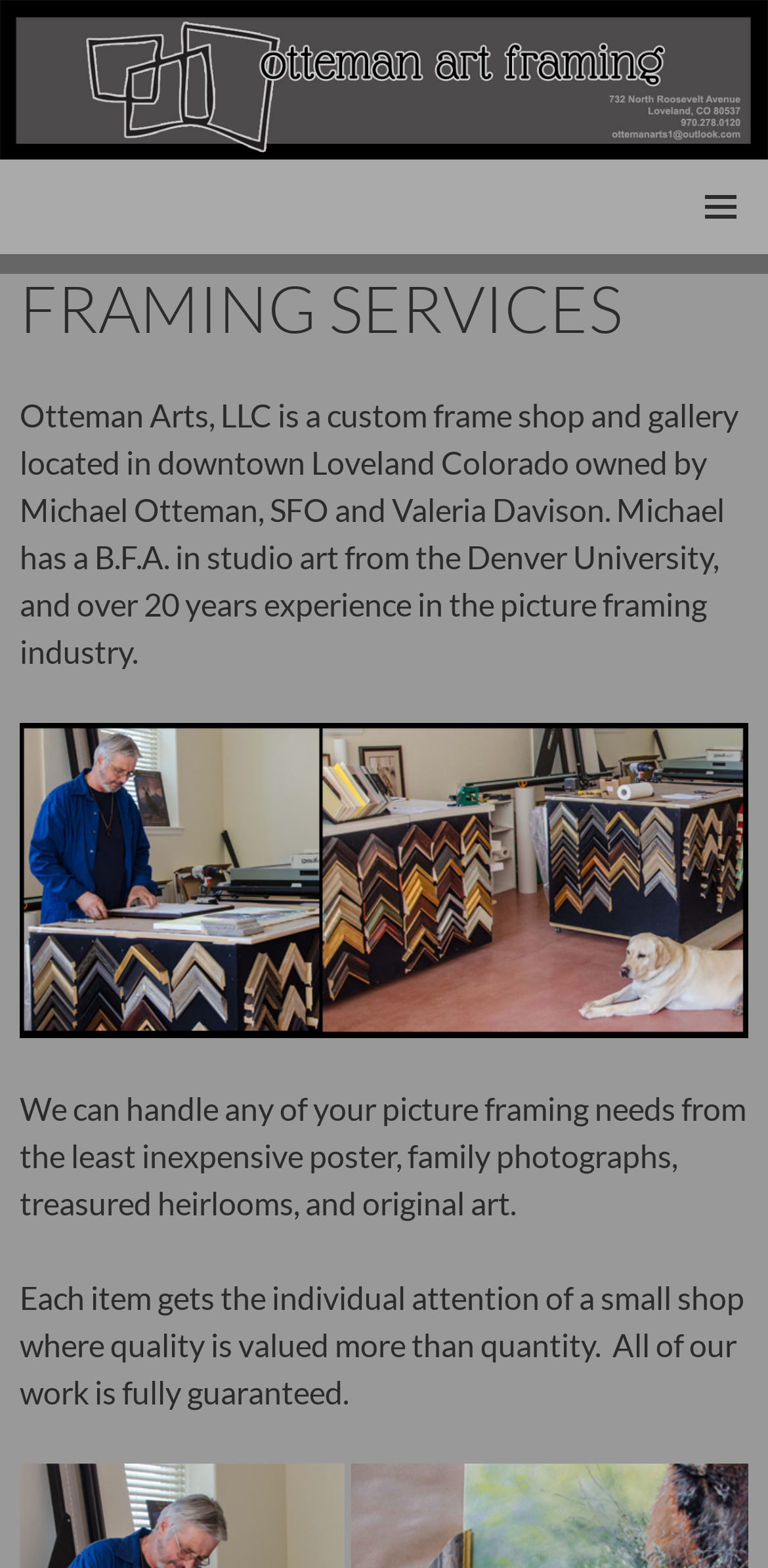Provide the bounding box coordinates of the HTML element described as: "Primary Menu". The bounding box coordinates should be four float numbers between 0 and 1, i.e., [left, top, right, bottom].

[0.877, 0.102, 1.0, 0.163]